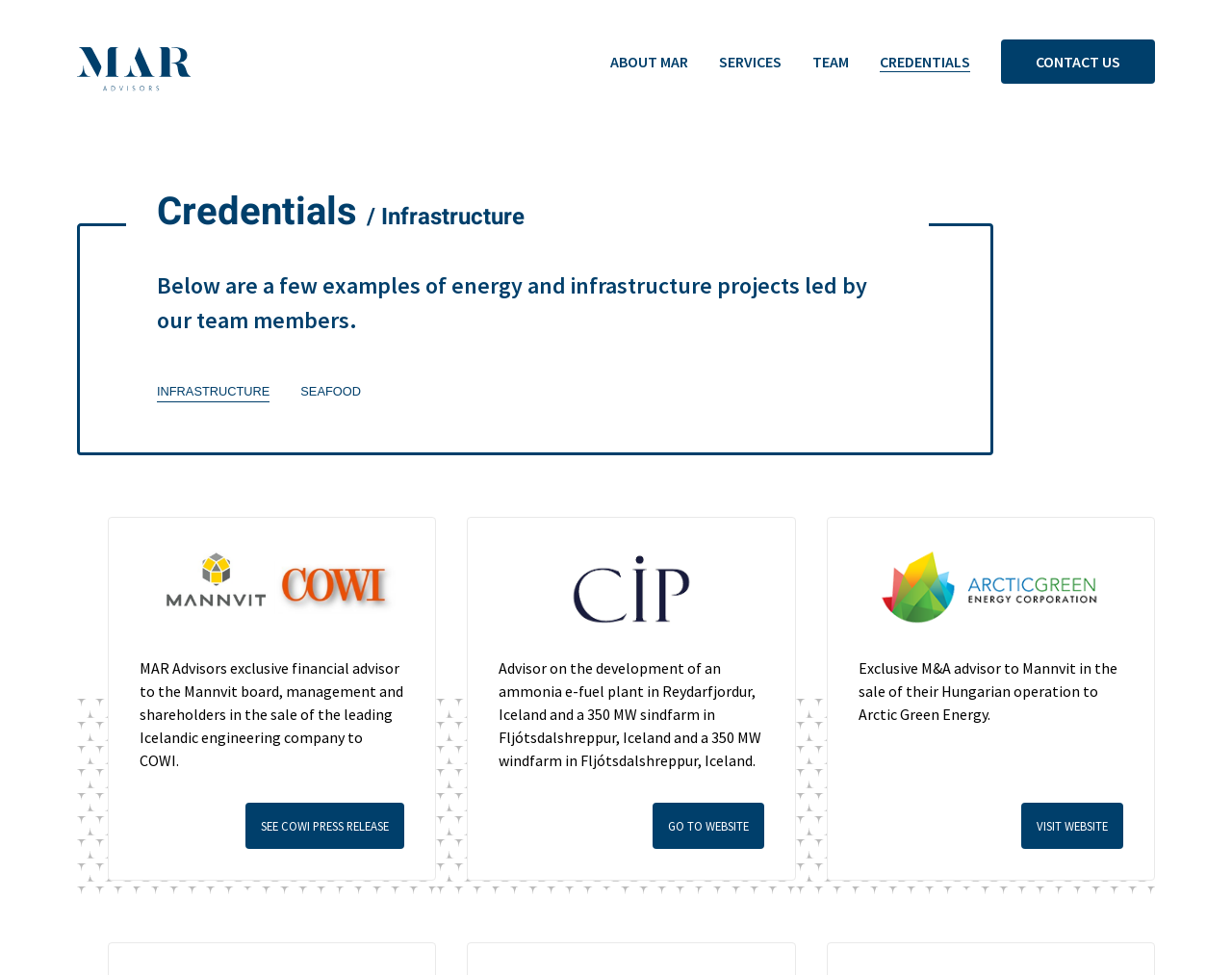What is the company that acquired Mannvit?
Please provide a single word or phrase as the answer based on the screenshot.

COWI